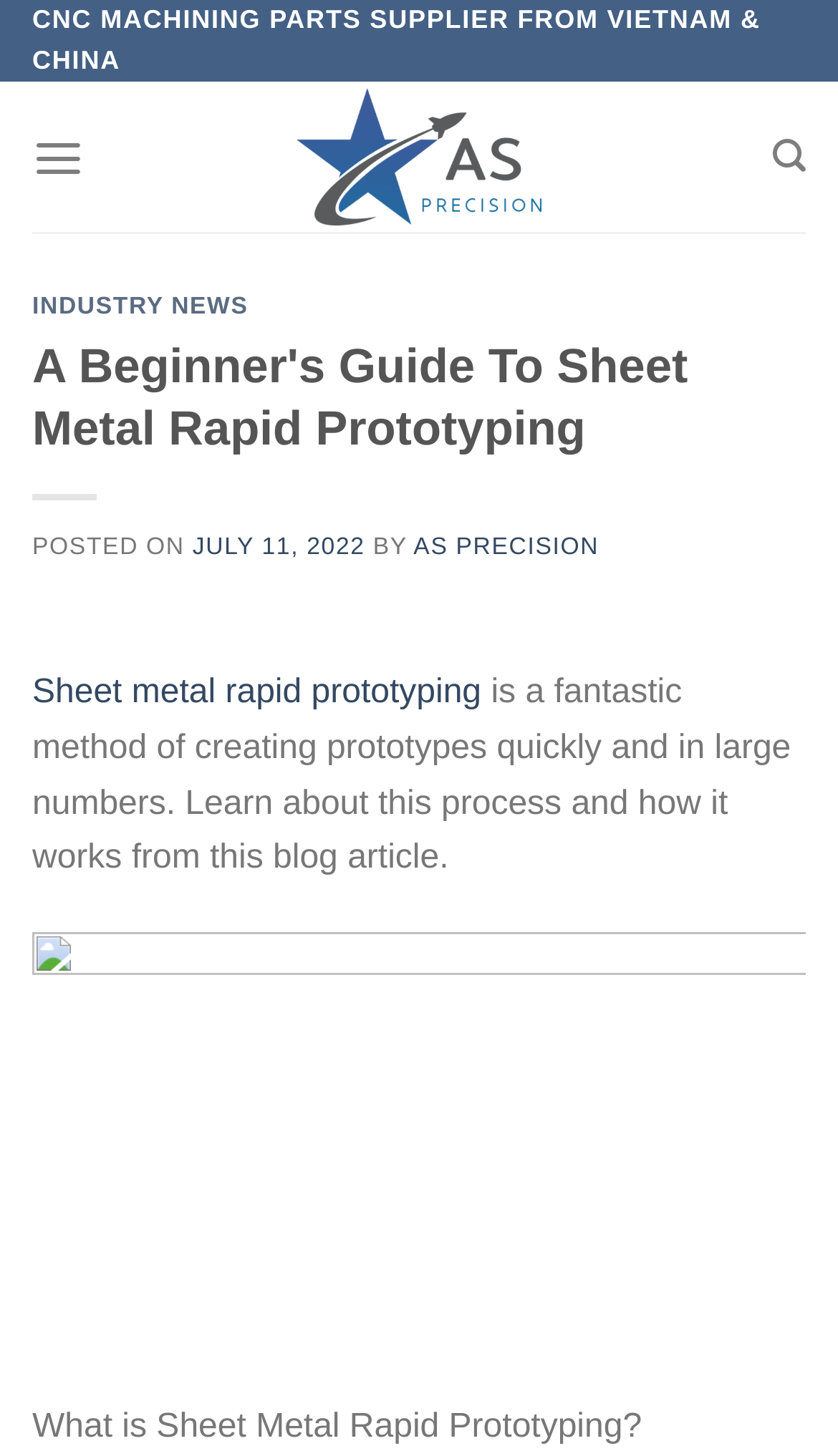How many headings are in the blog article? Please answer the question using a single word or phrase based on the image.

2